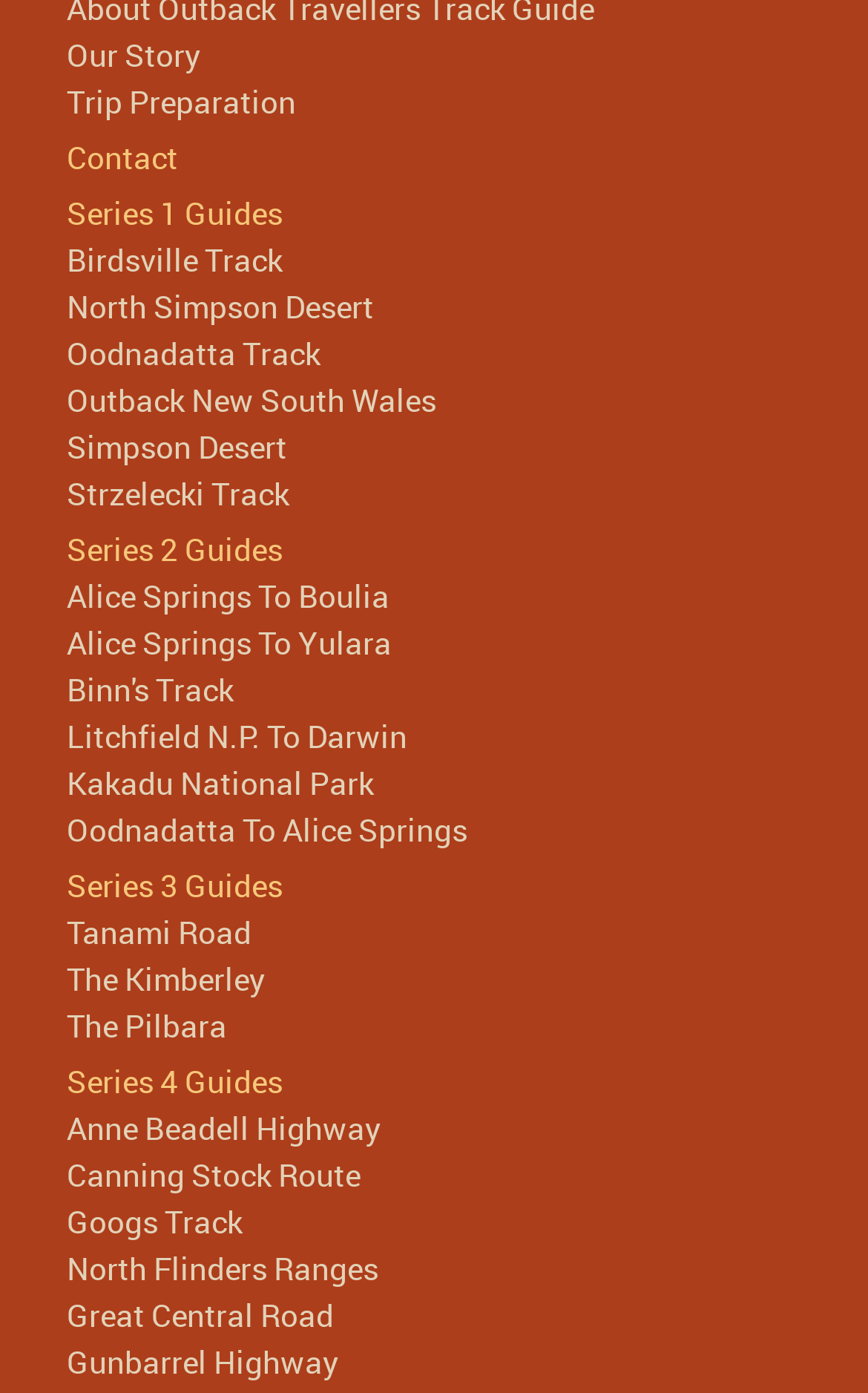What is the longest link text on the webpage?
Answer with a single word or short phrase according to what you see in the image.

Outback New South Wales